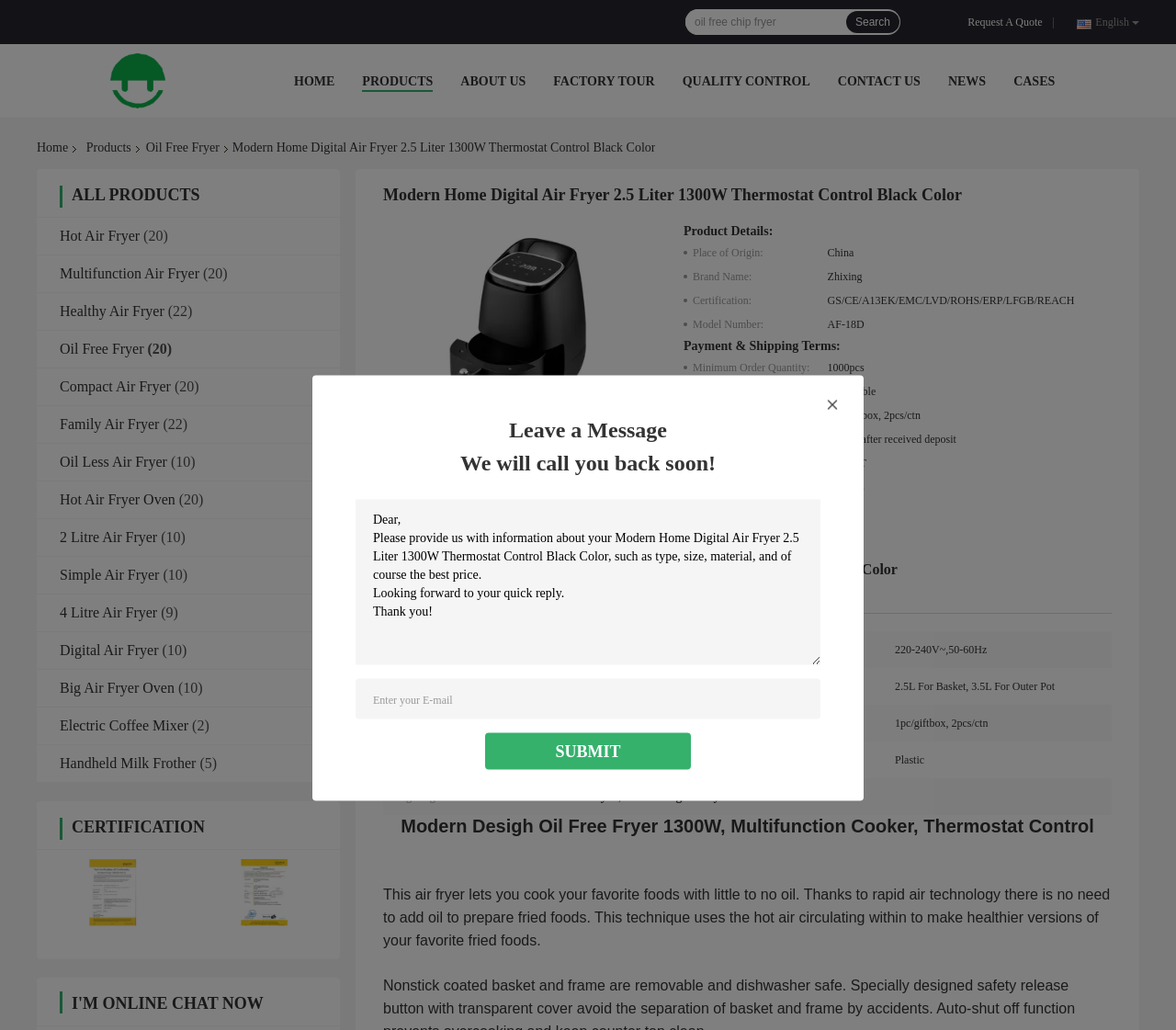What is the company name at the bottom of the webpage?
Look at the image and construct a detailed response to the question.

The company name is obtained from the link element with the text 'Ningbo Zhixing Electric Appliance Co., Ltd.' which is located at the bottom of the webpage.